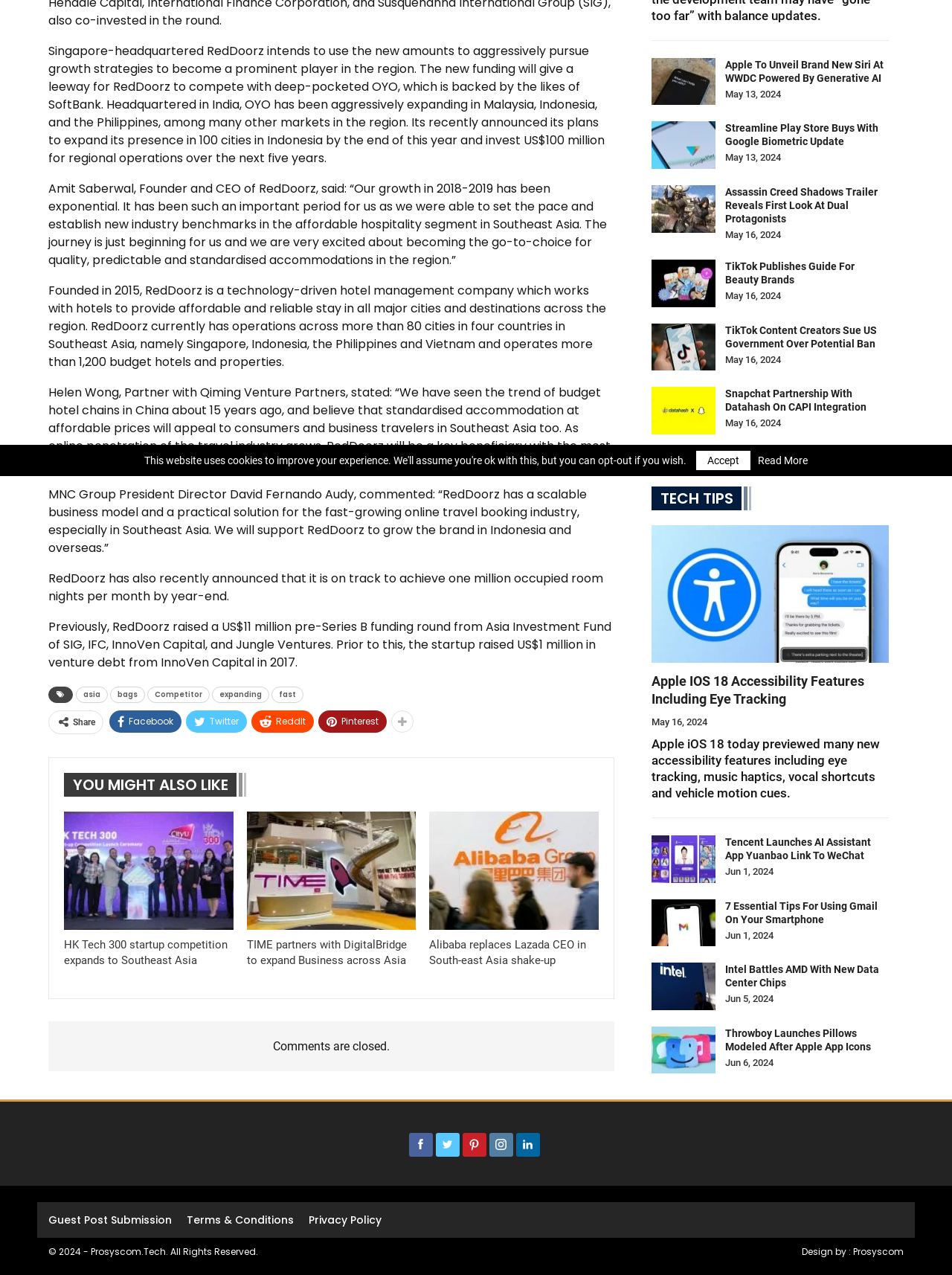Show the bounding box coordinates for the HTML element as described: "bags".

[0.116, 0.538, 0.152, 0.551]